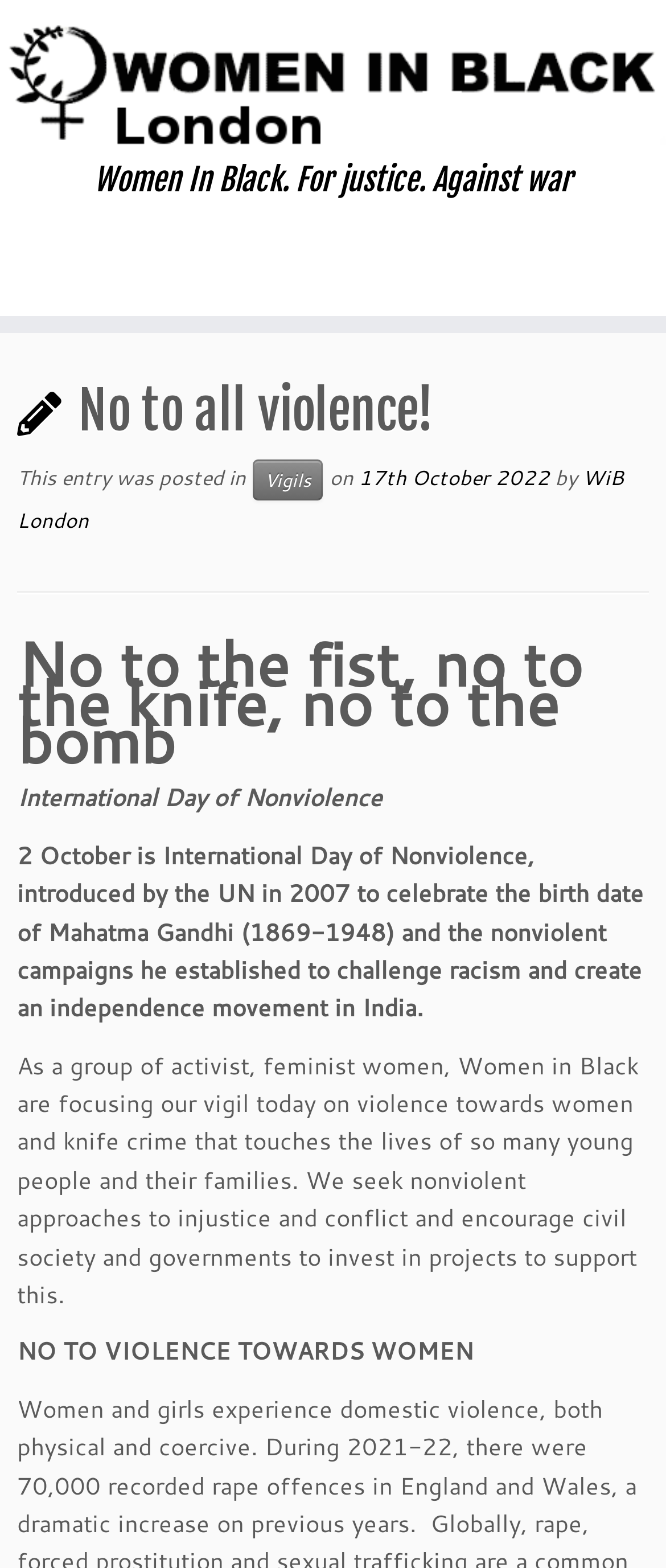What is the date of the vigil?
Please answer the question with as much detail and depth as you can.

I found this answer by looking at the link '17th October 2022' which is described as a date, and it is also associated with a time element, indicating that it is a specific date and time.